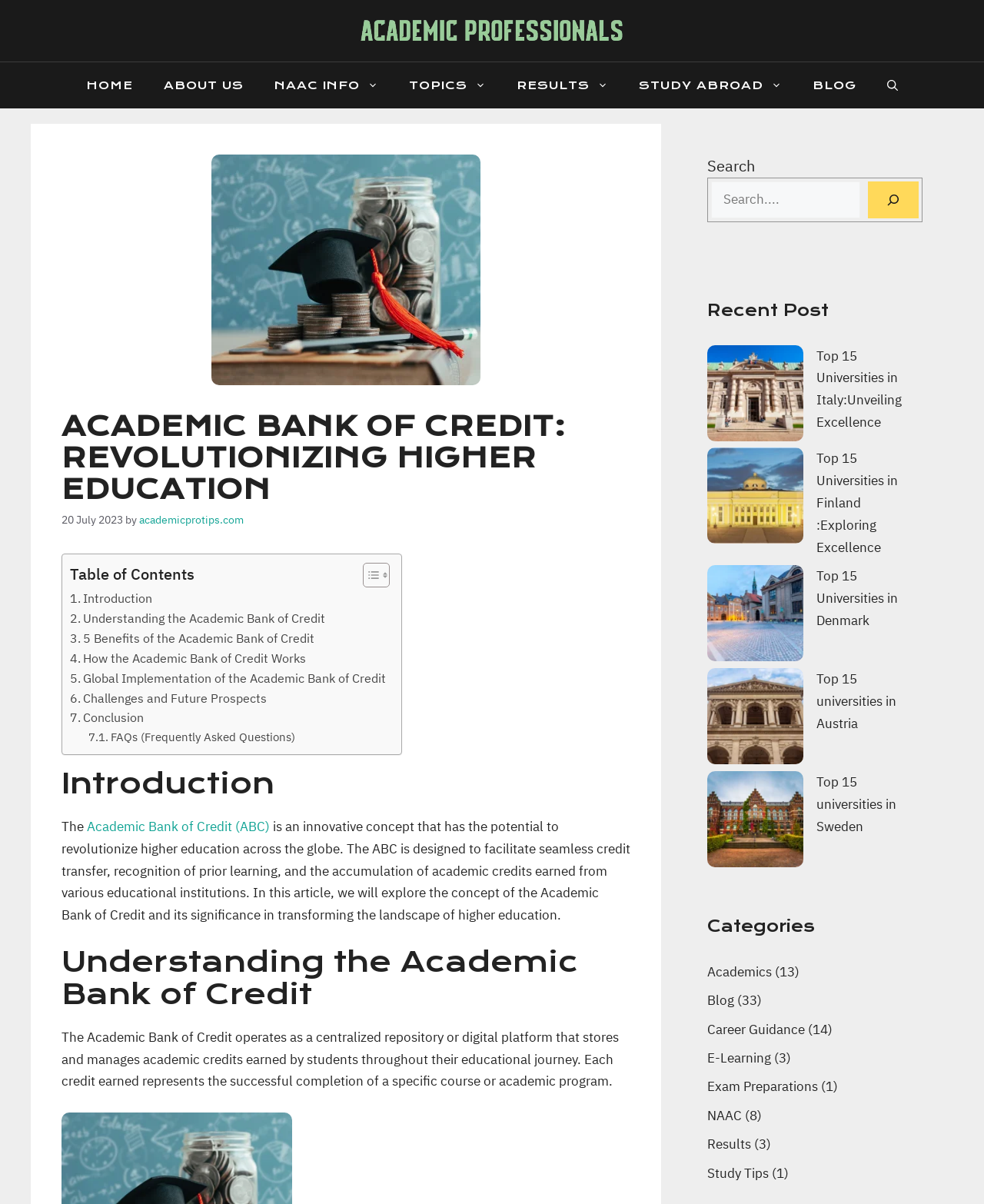From the element description: "Career Guidance", extract the bounding box coordinates of the UI element. The coordinates should be expressed as four float numbers between 0 and 1, in the order [left, top, right, bottom].

[0.719, 0.848, 0.818, 0.862]